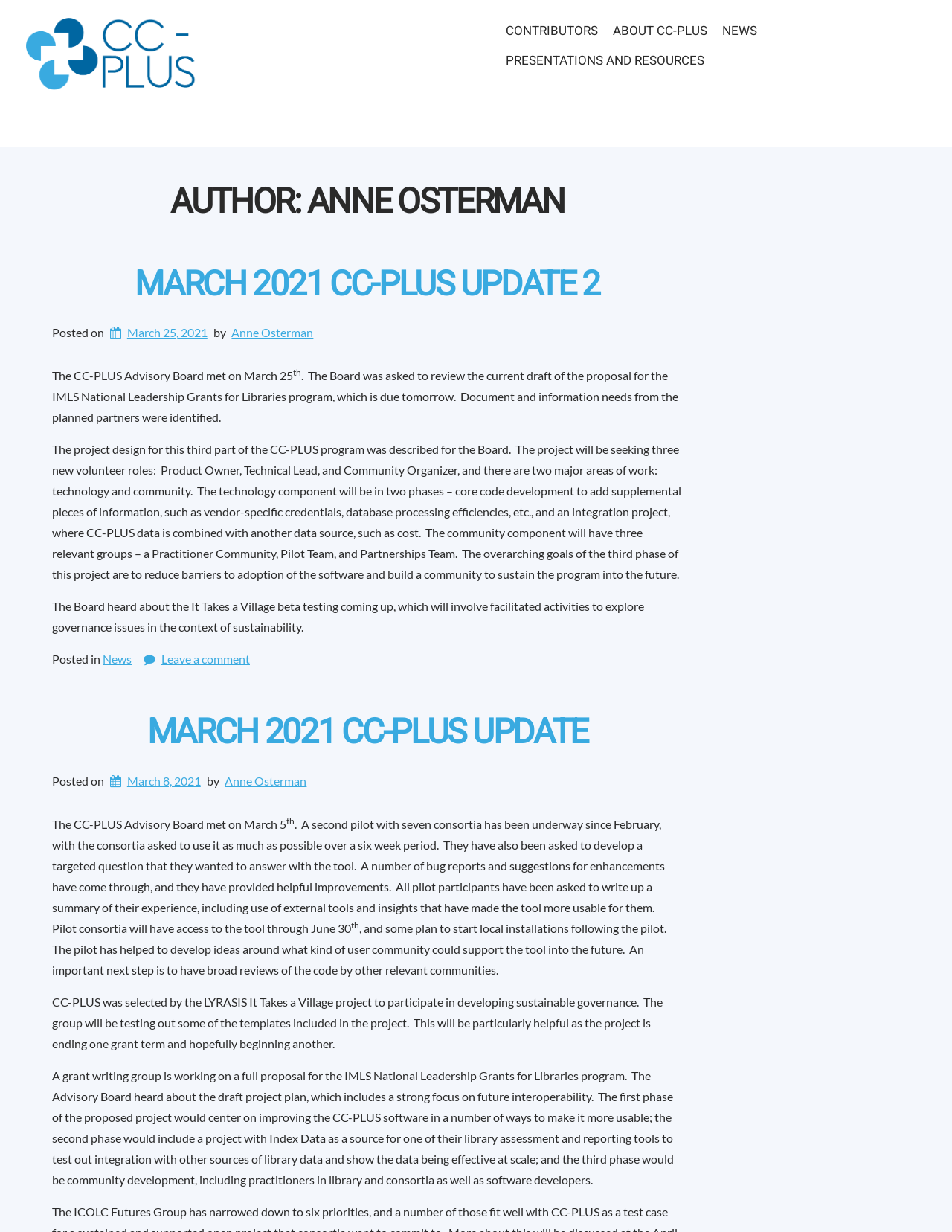Give a short answer to this question using one word or a phrase:
How many consortia are participating in the second pilot?

Seven